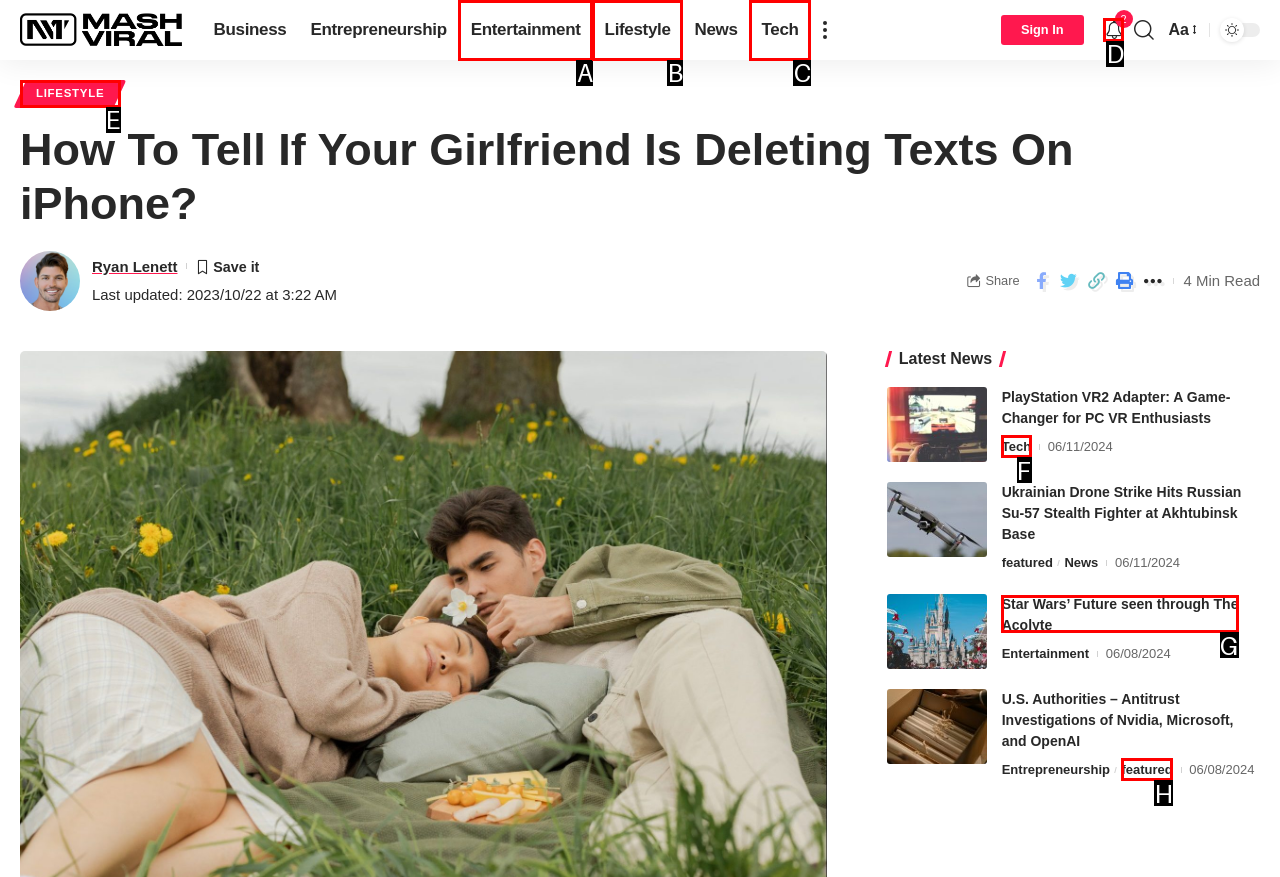Select the correct option based on the description: 2
Answer directly with the option’s letter.

D